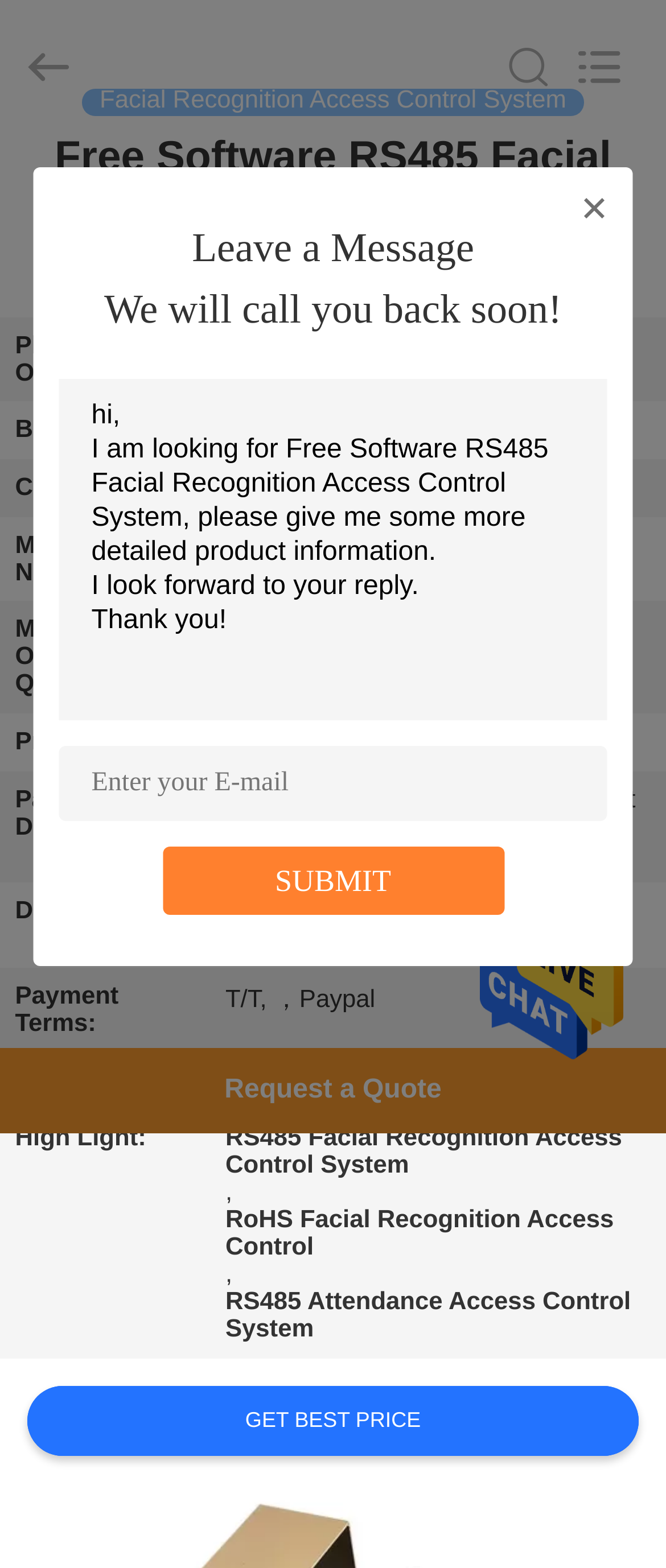Can you find the bounding box coordinates for the element to click on to achieve the instruction: "Submit your message"?

[0.413, 0.551, 0.587, 0.573]